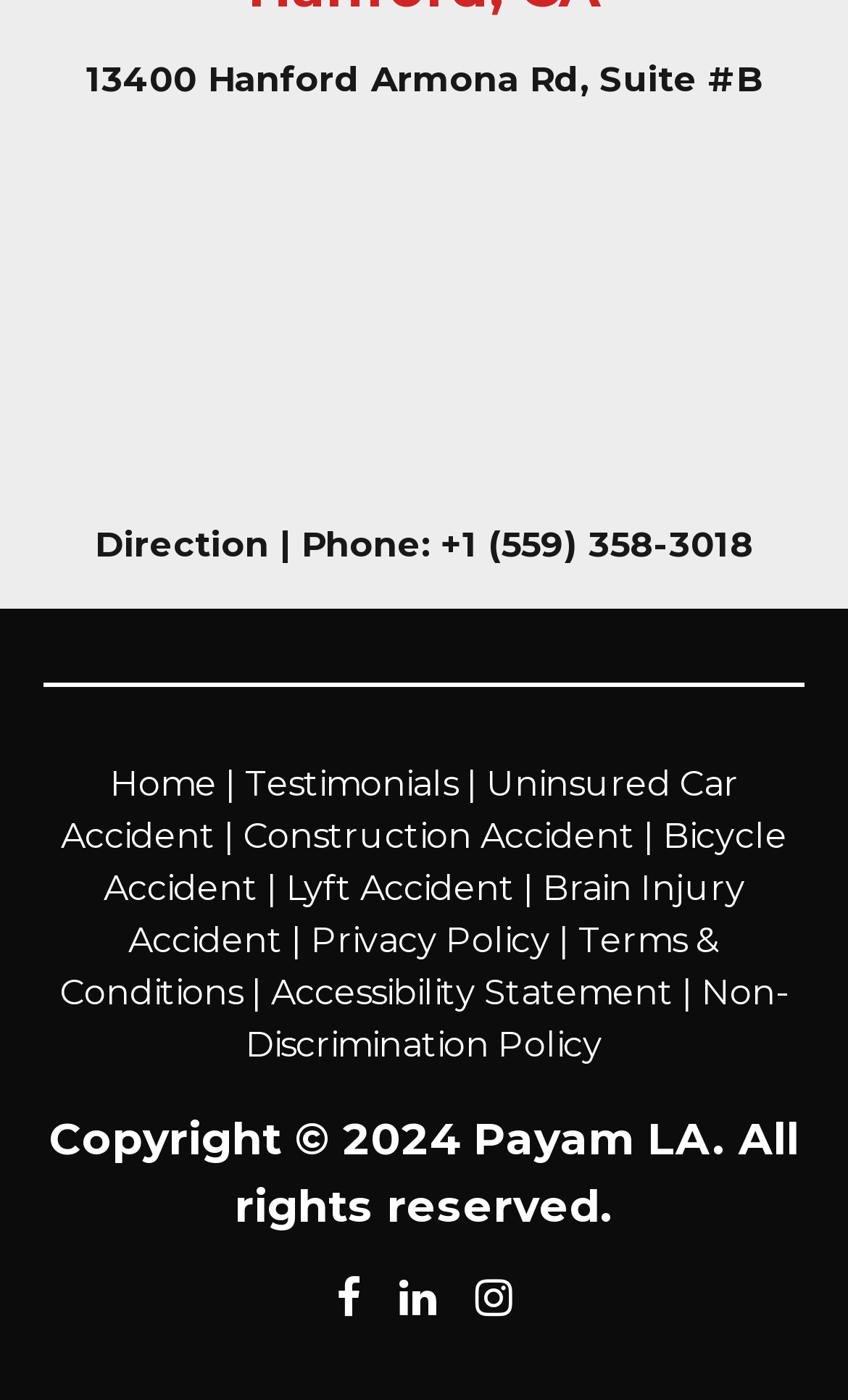Please locate the clickable area by providing the bounding box coordinates to follow this instruction: "Read testimonials".

[0.288, 0.546, 0.54, 0.575]